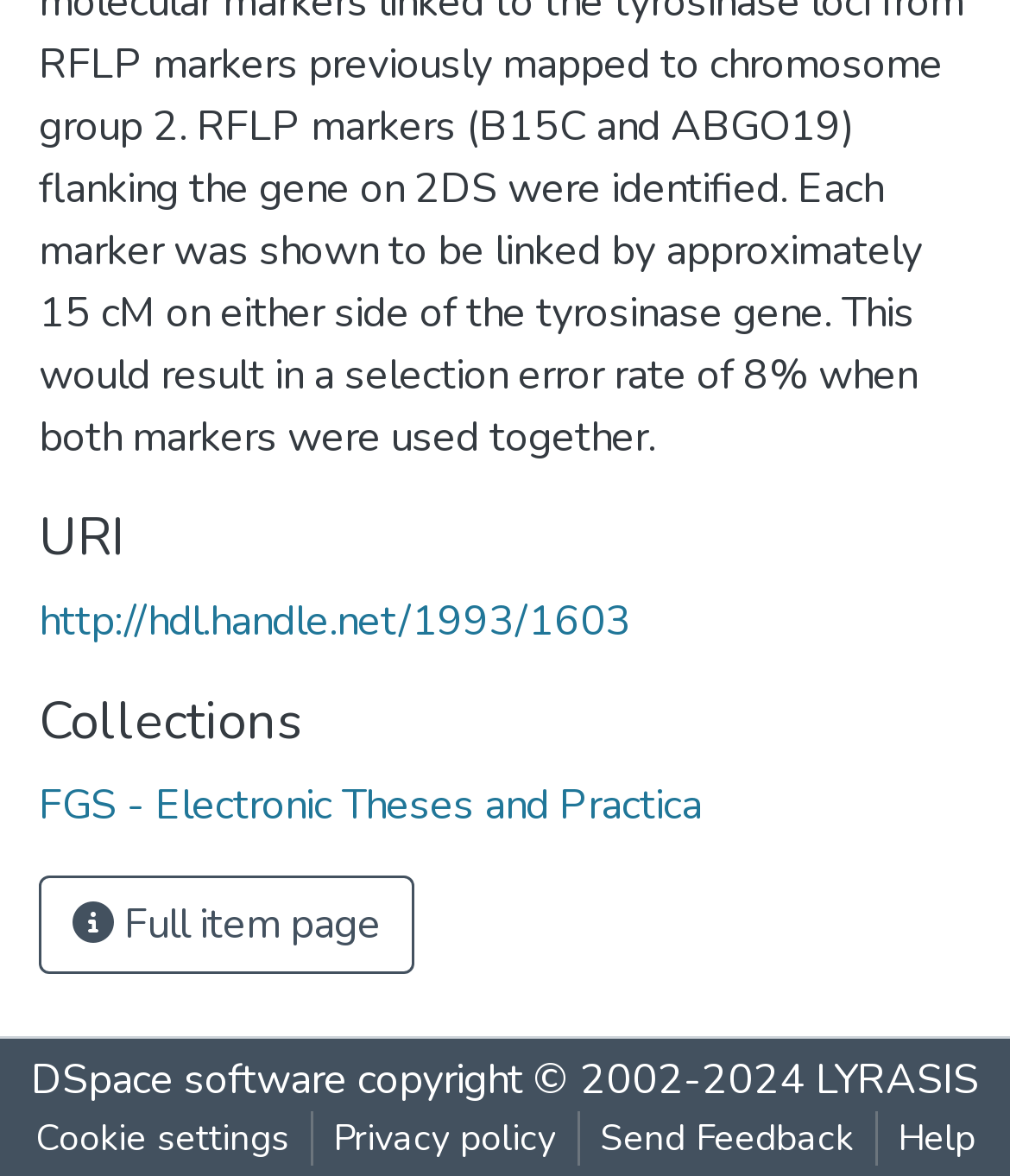Extract the bounding box coordinates of the UI element described: "http://hdl.handle.net/1993/1603". Provide the coordinates in the format [left, top, right, bottom] with values ranging from 0 to 1.

[0.038, 0.504, 0.626, 0.553]